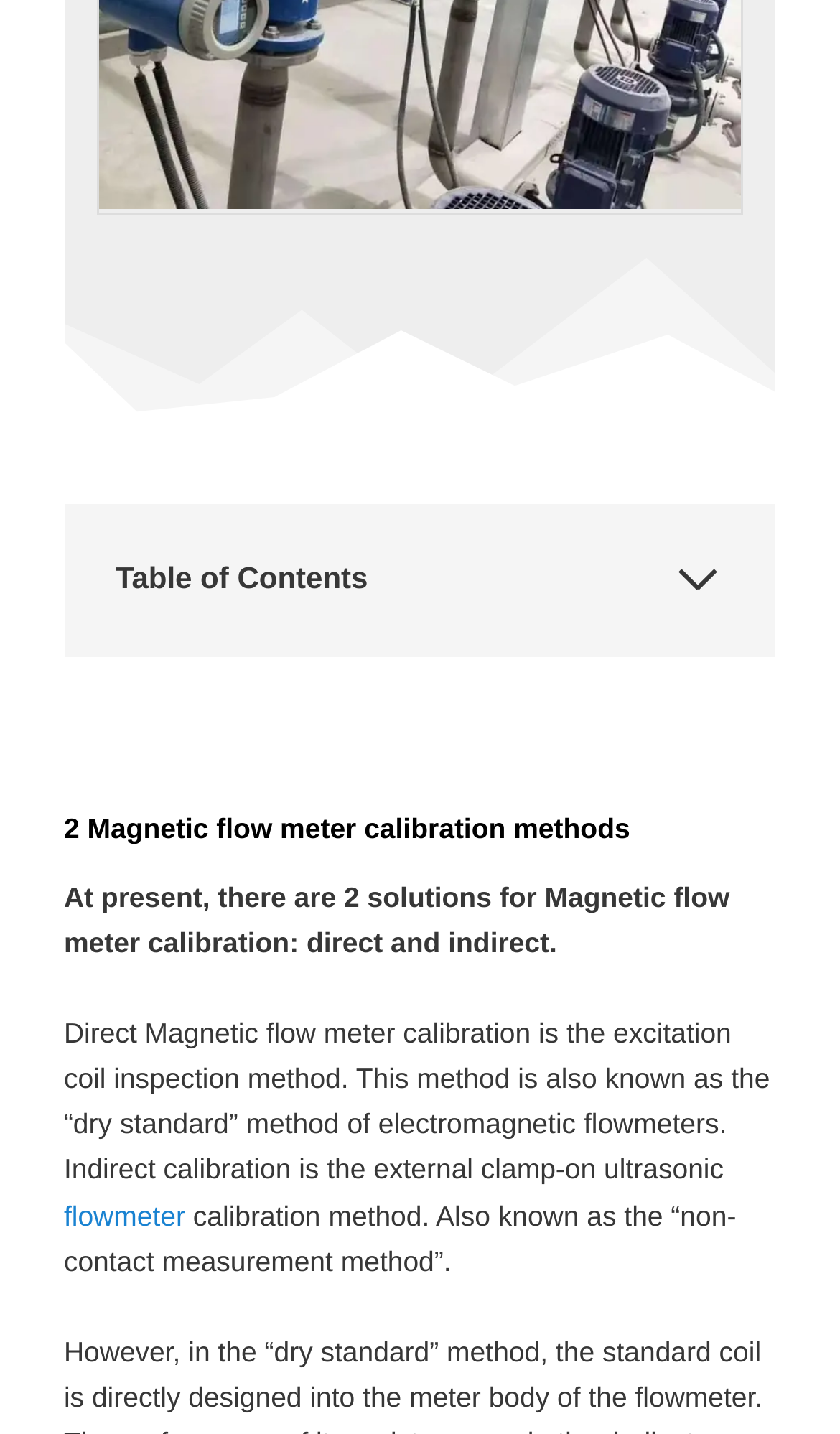How many calibration methods are mentioned?
Look at the image and respond with a single word or a short phrase.

2